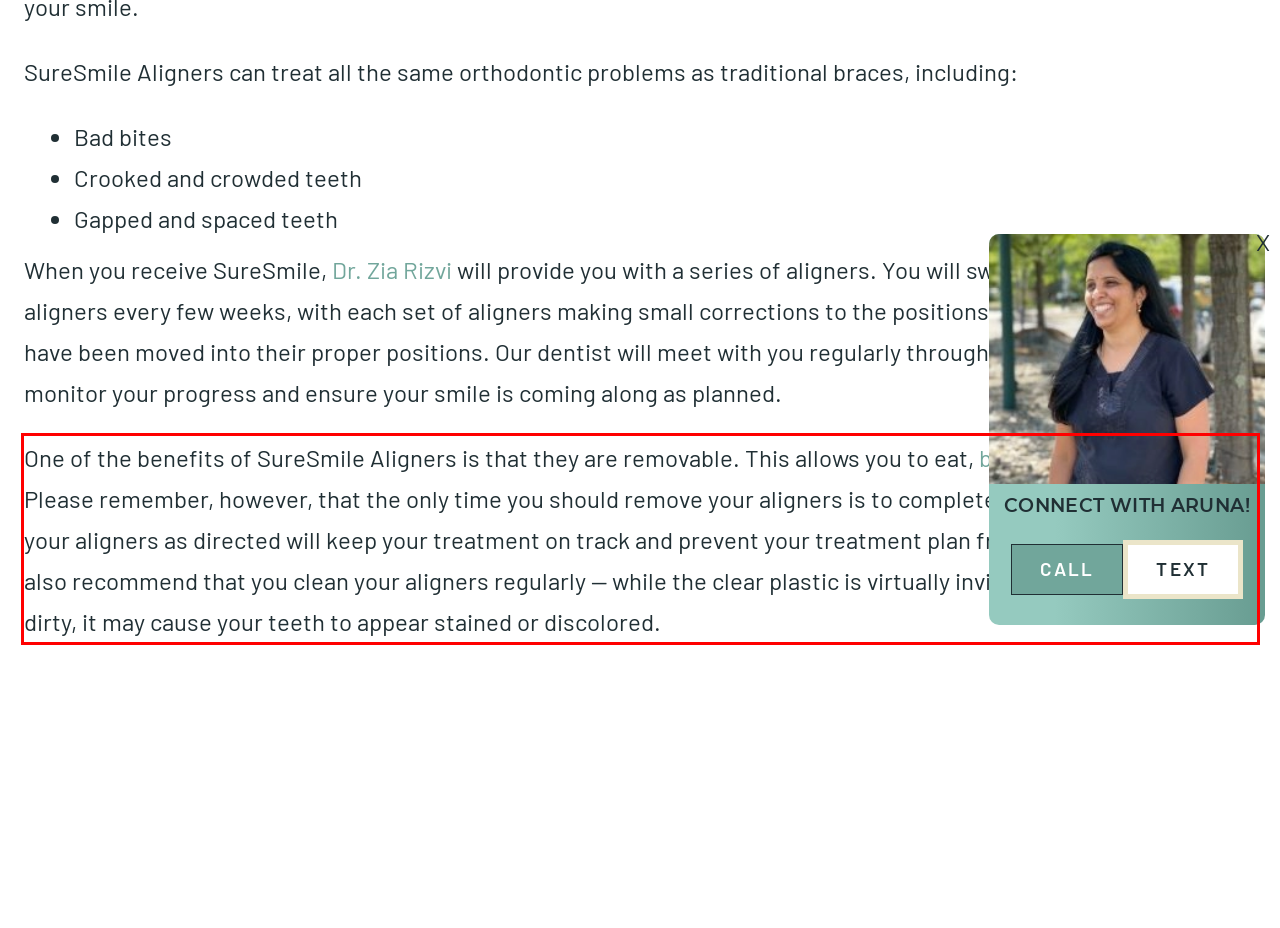Review the screenshot of the webpage and recognize the text inside the red rectangle bounding box. Provide the extracted text content.

One of the benefits of SureSmile Aligners is that they are removable. This allows you to eat, brush and floss normally. Please remember, however, that the only time you should remove your aligners is to complete those actions. Wearing your aligners as directed will keep your treatment on track and prevent your treatment plan from being extended. We also recommend that you clean your aligners regularly — while the clear plastic is virtually invisible, if your aligners are dirty, it may cause your teeth to appear stained or discolored.